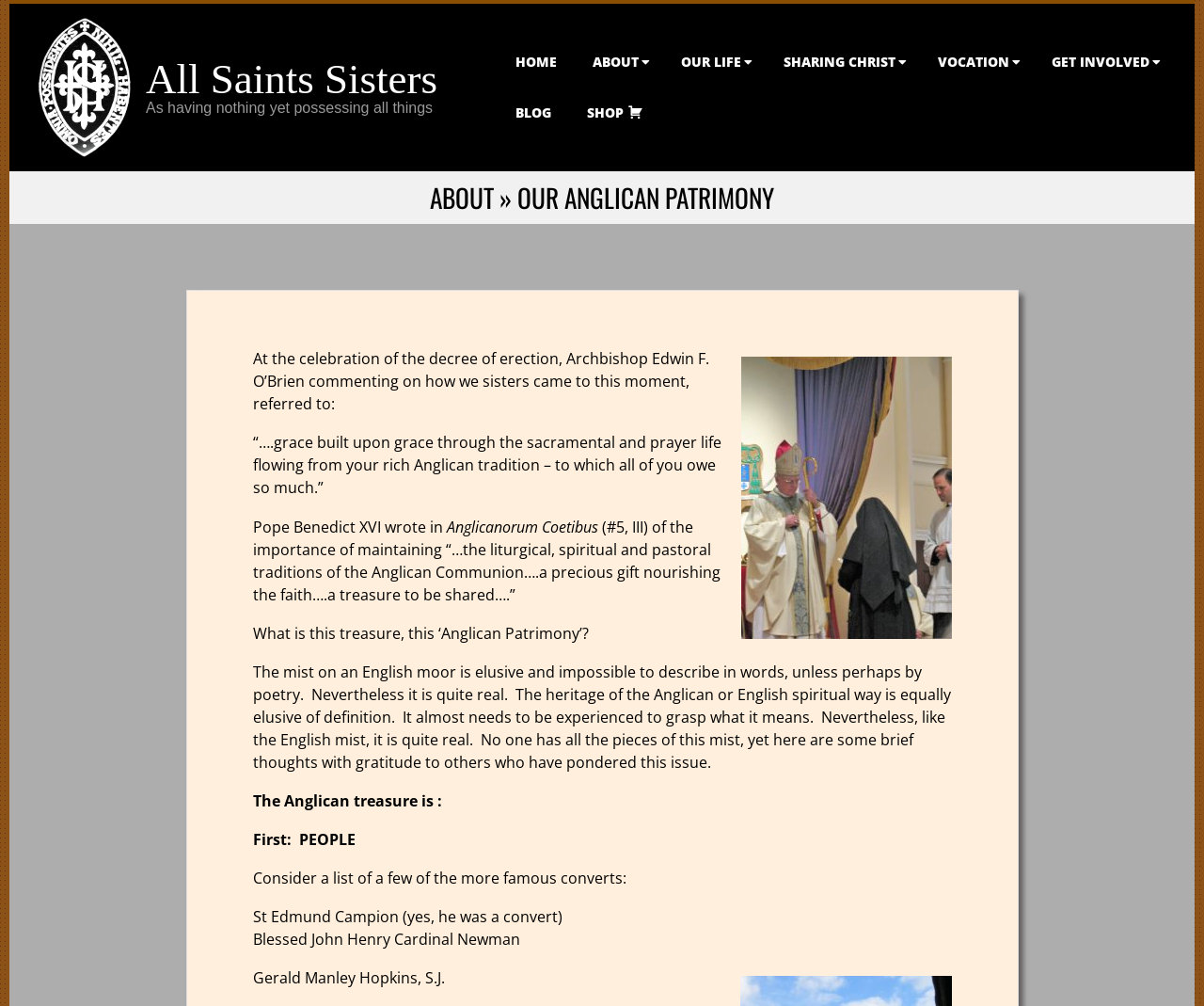Please locate and retrieve the main header text of the webpage.

ABOUT » OUR ANGLICAN PATRIMONY